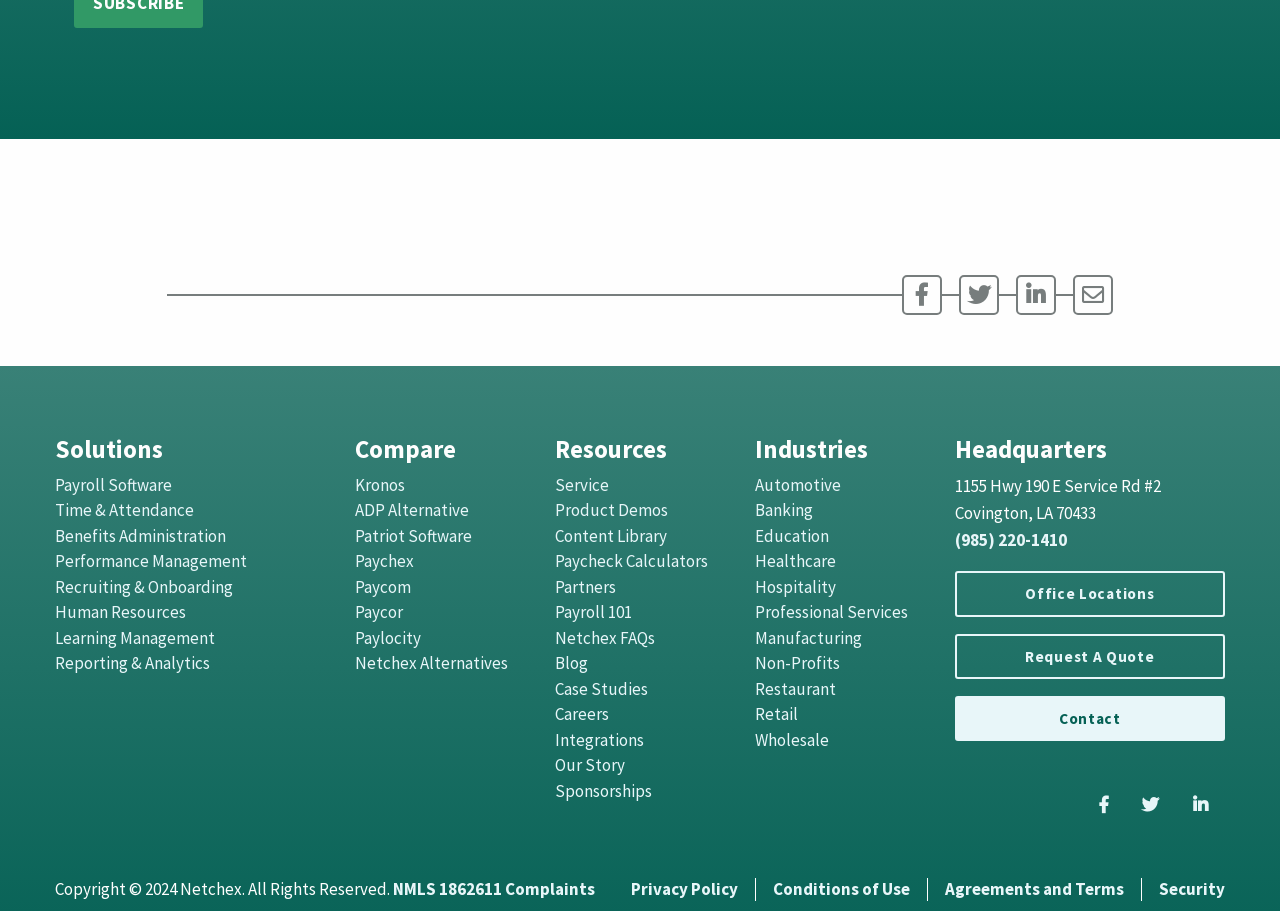Use the information in the screenshot to answer the question comprehensively: What is the purpose of the 'Payroll Software' link?

The 'Payroll Software' link is located under the 'Solutions' heading, which suggests that it is a solution offered by the company. The link is likely to provide access to payroll software, which is a common solution offered by companies in the payroll and HR industry.